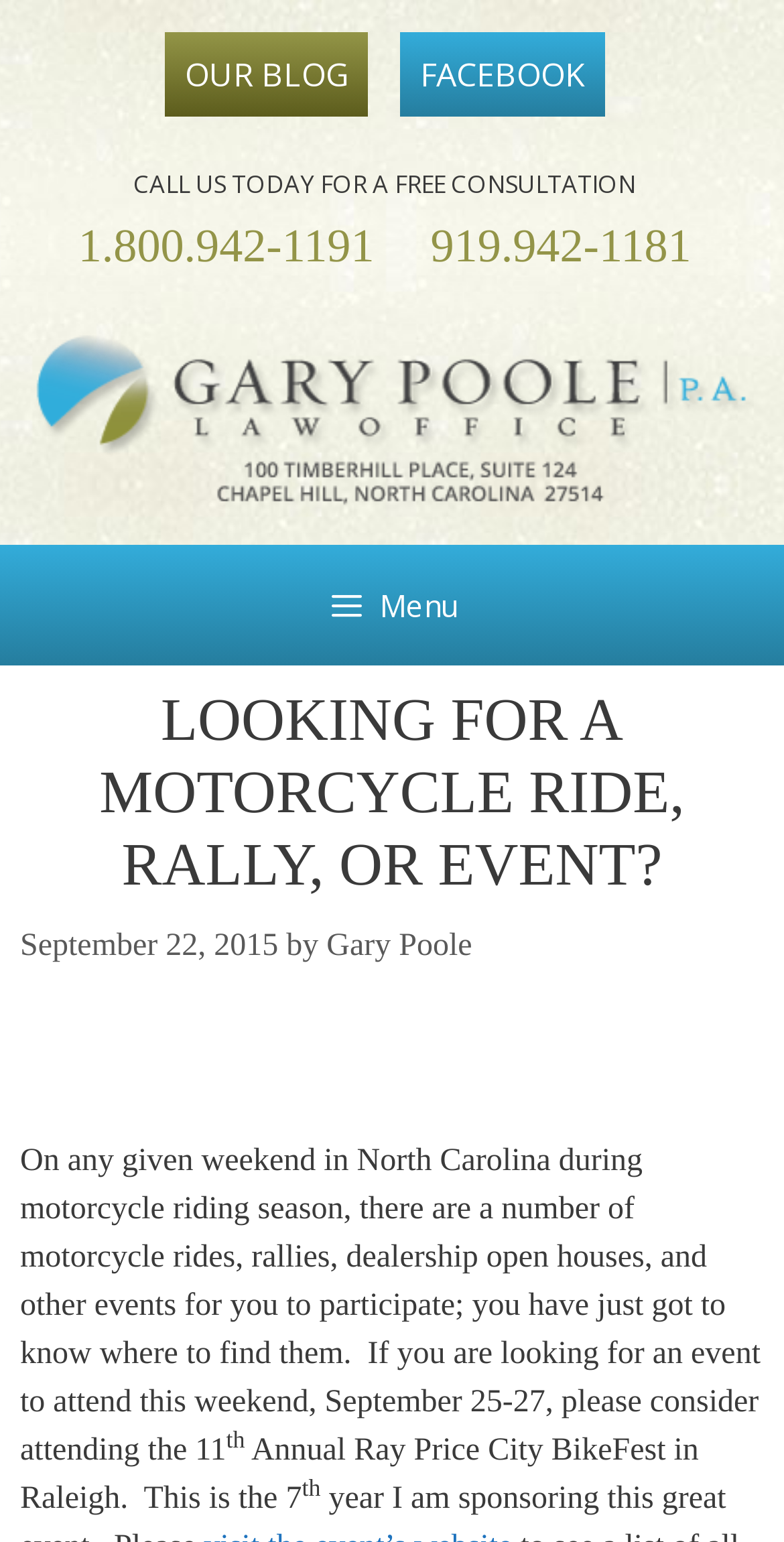Identify the bounding box of the UI element that matches this description: "alt="Gary Poole Law Office"".

[0.038, 0.26, 0.962, 0.282]